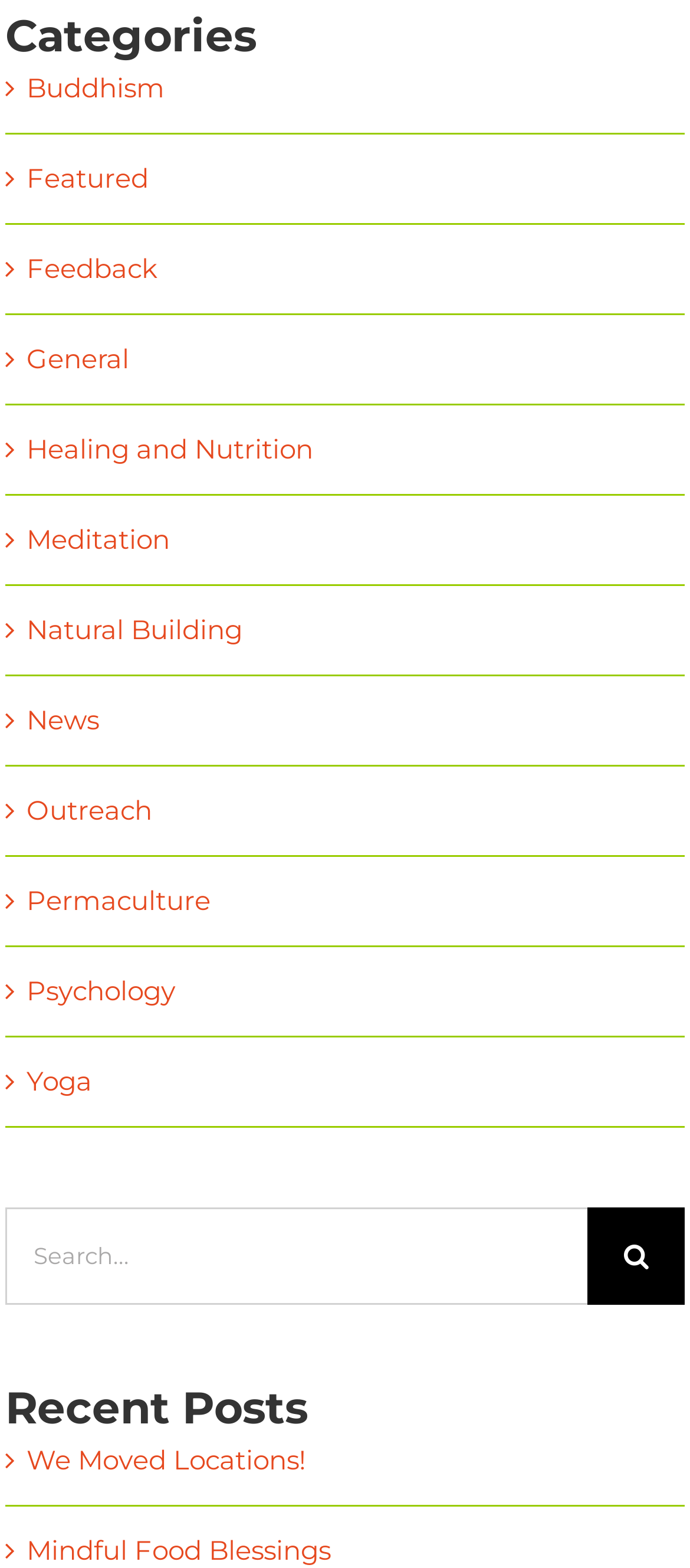Using a single word or phrase, answer the following question: 
What is the purpose of the search box?

To search for content